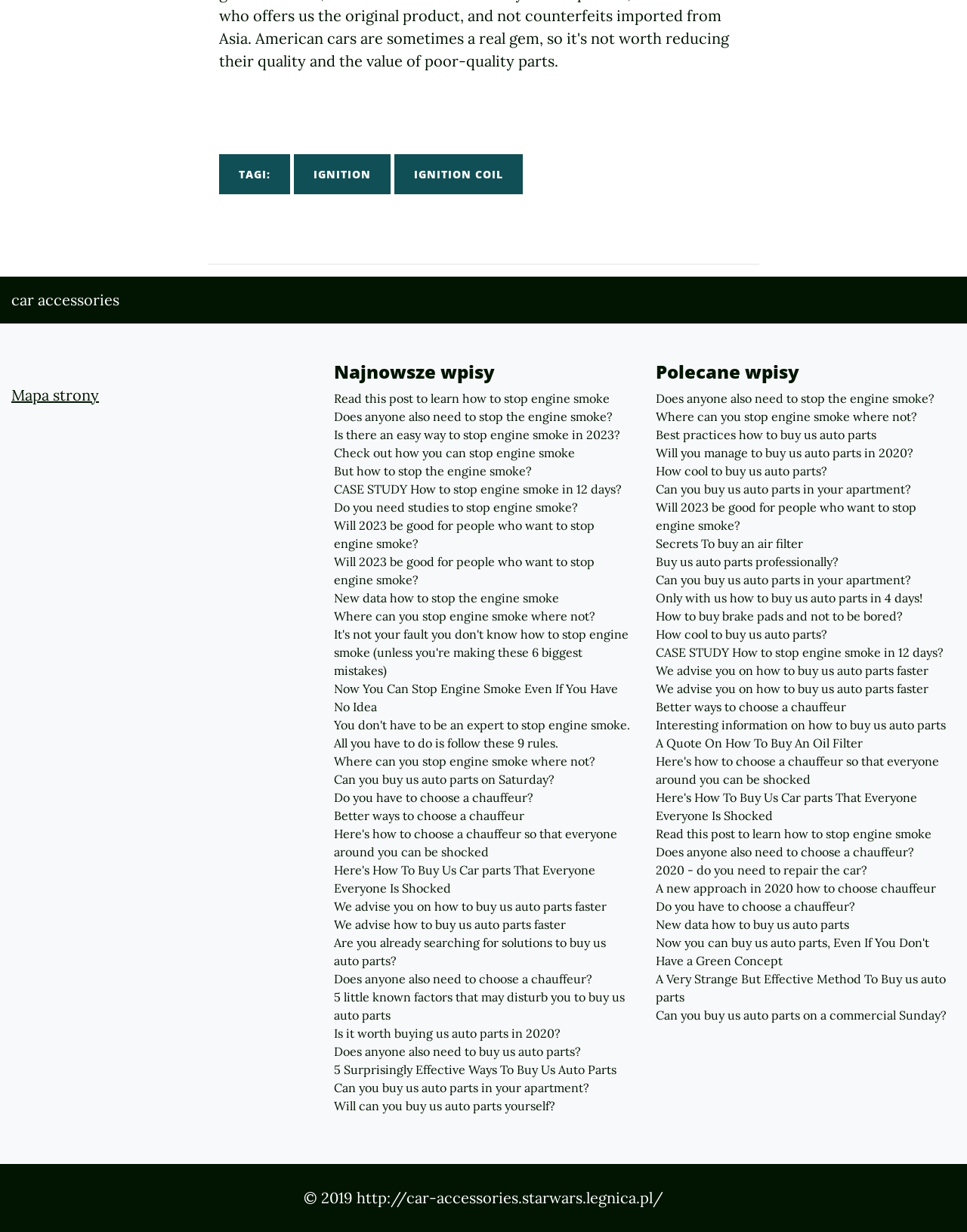Use the information in the screenshot to answer the question comprehensively: What is the main topic of this webpage?

Based on the links and headings on the webpage, it appears that the main topic is car accessories, with a focus on stopping engine smoke and buying US auto parts.